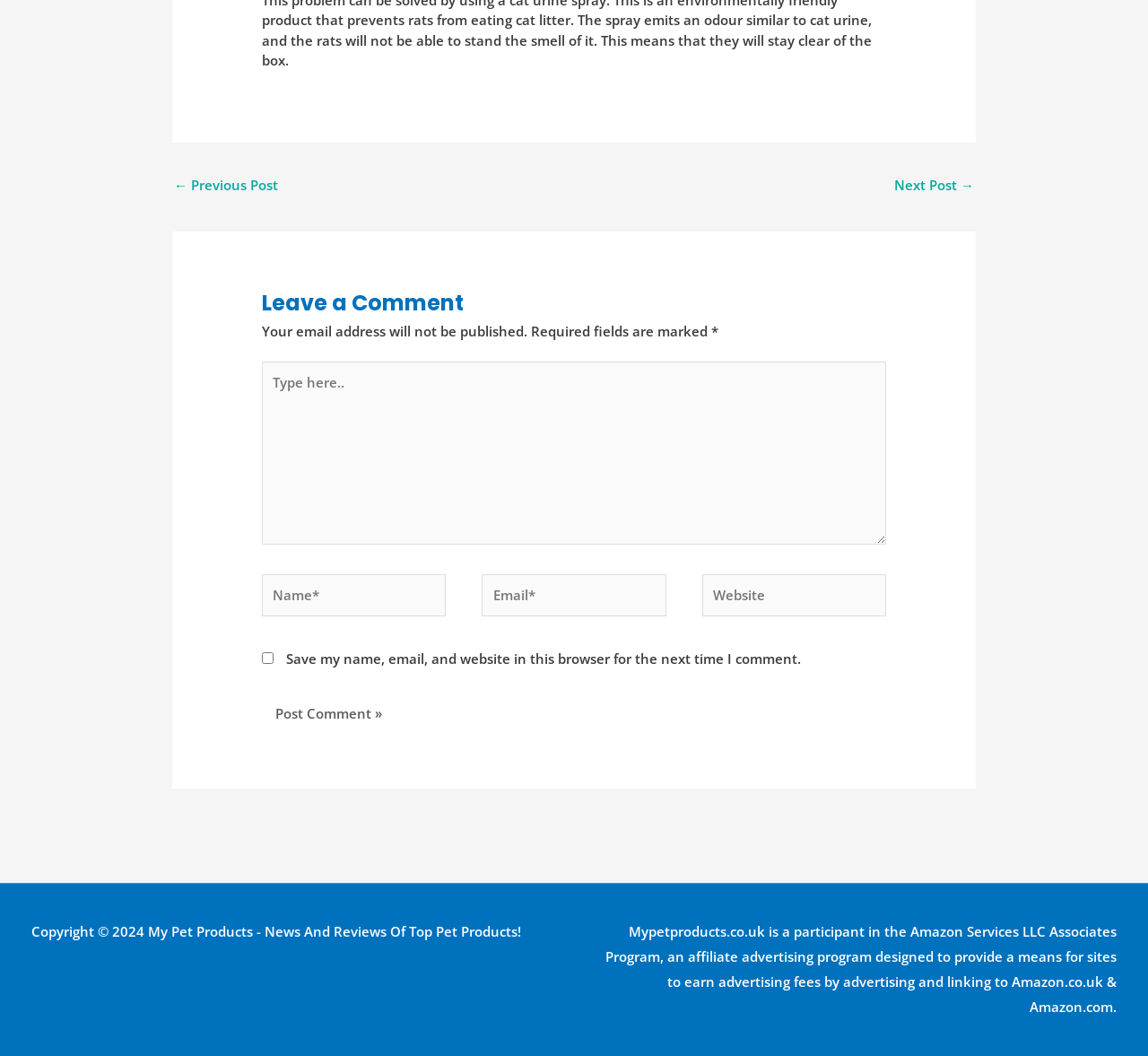Examine the image and give a thorough answer to the following question:
How many links are present in the post navigation section?

The post navigation section is located at the top of the webpage and contains two links: '← Previous Post' and 'Next Post →'. These links are used for navigating between posts on the webpage.